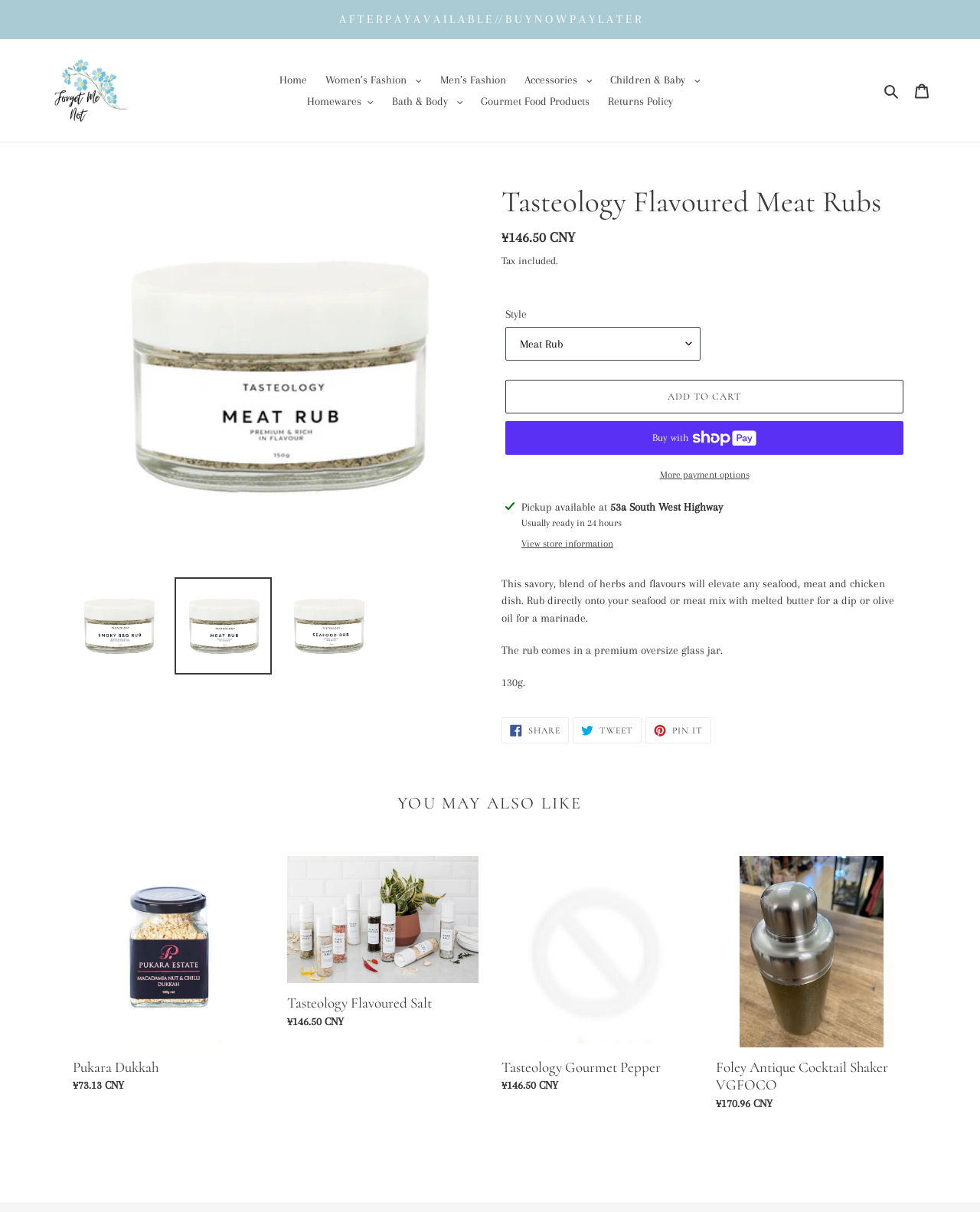Please locate the bounding box coordinates of the element that needs to be clicked to achieve the following instruction: "View store information". The coordinates should be four float numbers between 0 and 1, i.e., [left, top, right, bottom].

[0.532, 0.443, 0.626, 0.455]